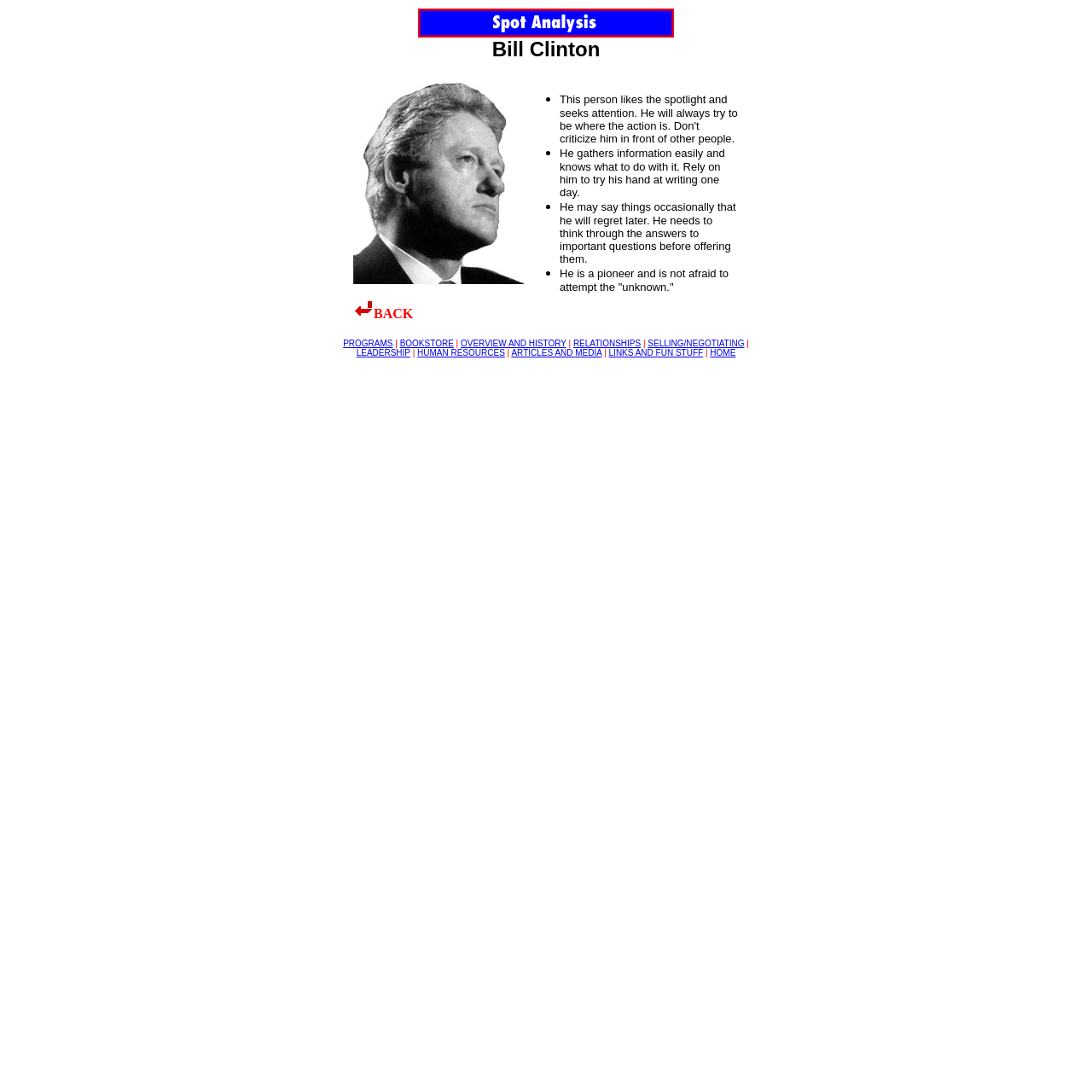Please identify the bounding box coordinates of the element I should click to complete this instruction: 'Click on the link to read more about the petition'. The coordinates should be given as four float numbers between 0 and 1, like this: [left, top, right, bottom].

None